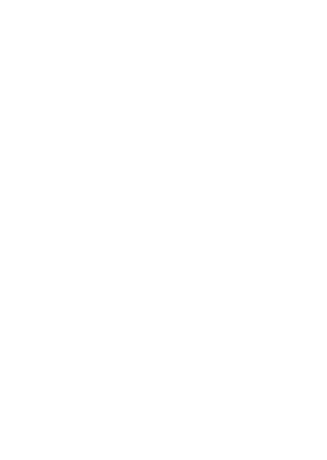Can you look at the image and give a comprehensive answer to the question:
What is the purpose of the image?

The purpose of the image can be understood from the caption, which states that the image serves as a visual invitation to explore the event, promising an enriching experience filled with inspiration and creativity.